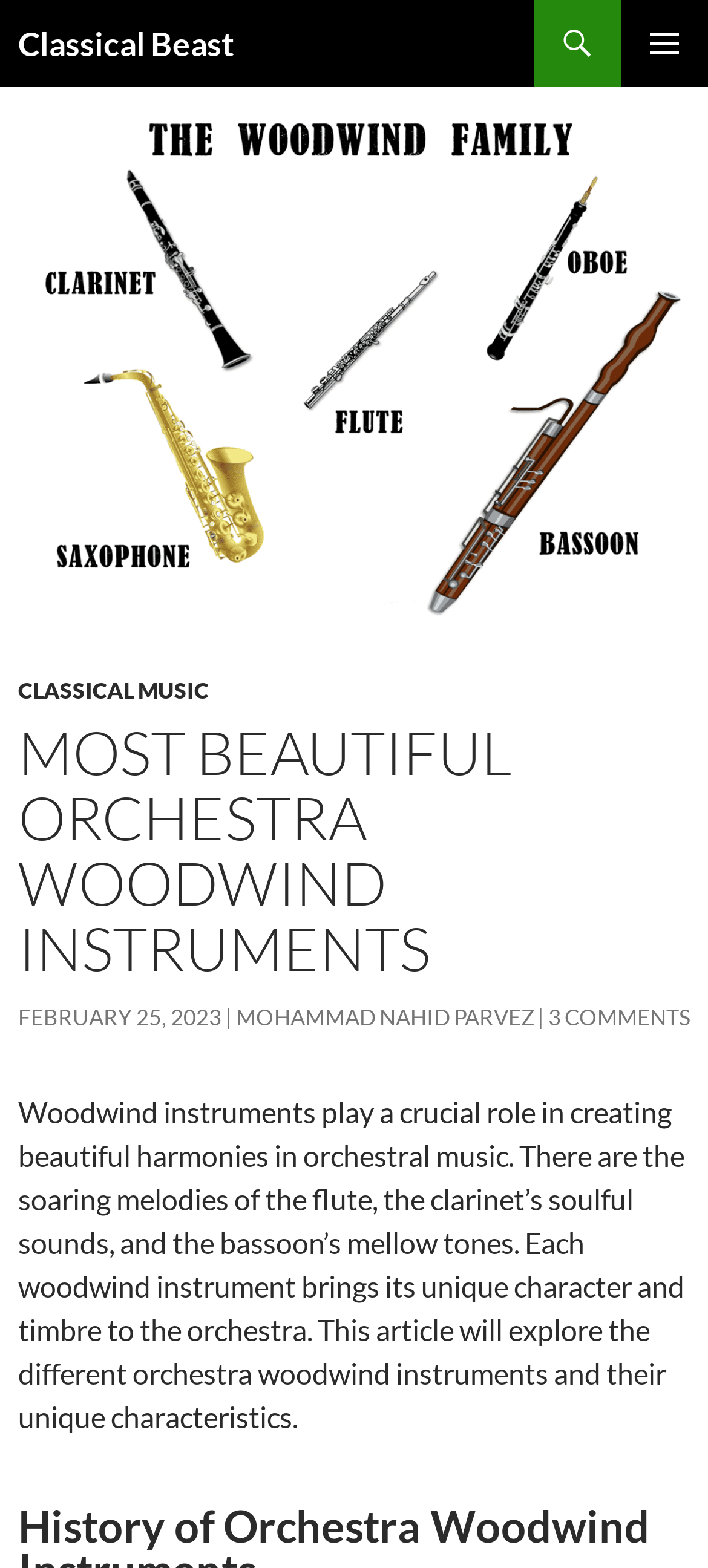Please find the bounding box for the UI element described by: "Mohammad Nahid Parvez".

[0.333, 0.64, 0.754, 0.658]